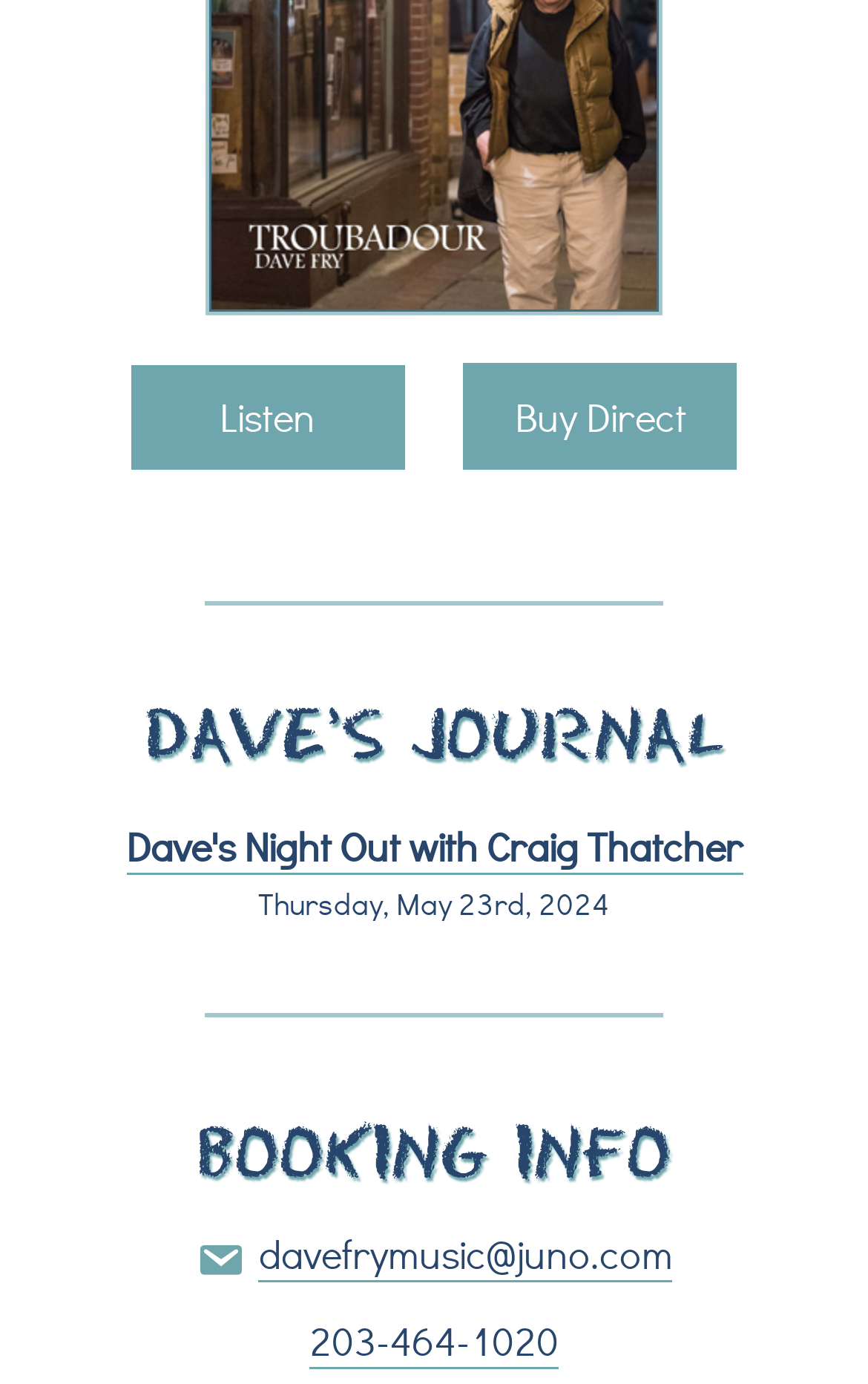Provide the bounding box coordinates of the HTML element described as: "Dave’s Journal". The bounding box coordinates should be four float numbers between 0 and 1, i.e., [left, top, right, bottom].

[0.165, 0.503, 0.835, 0.556]